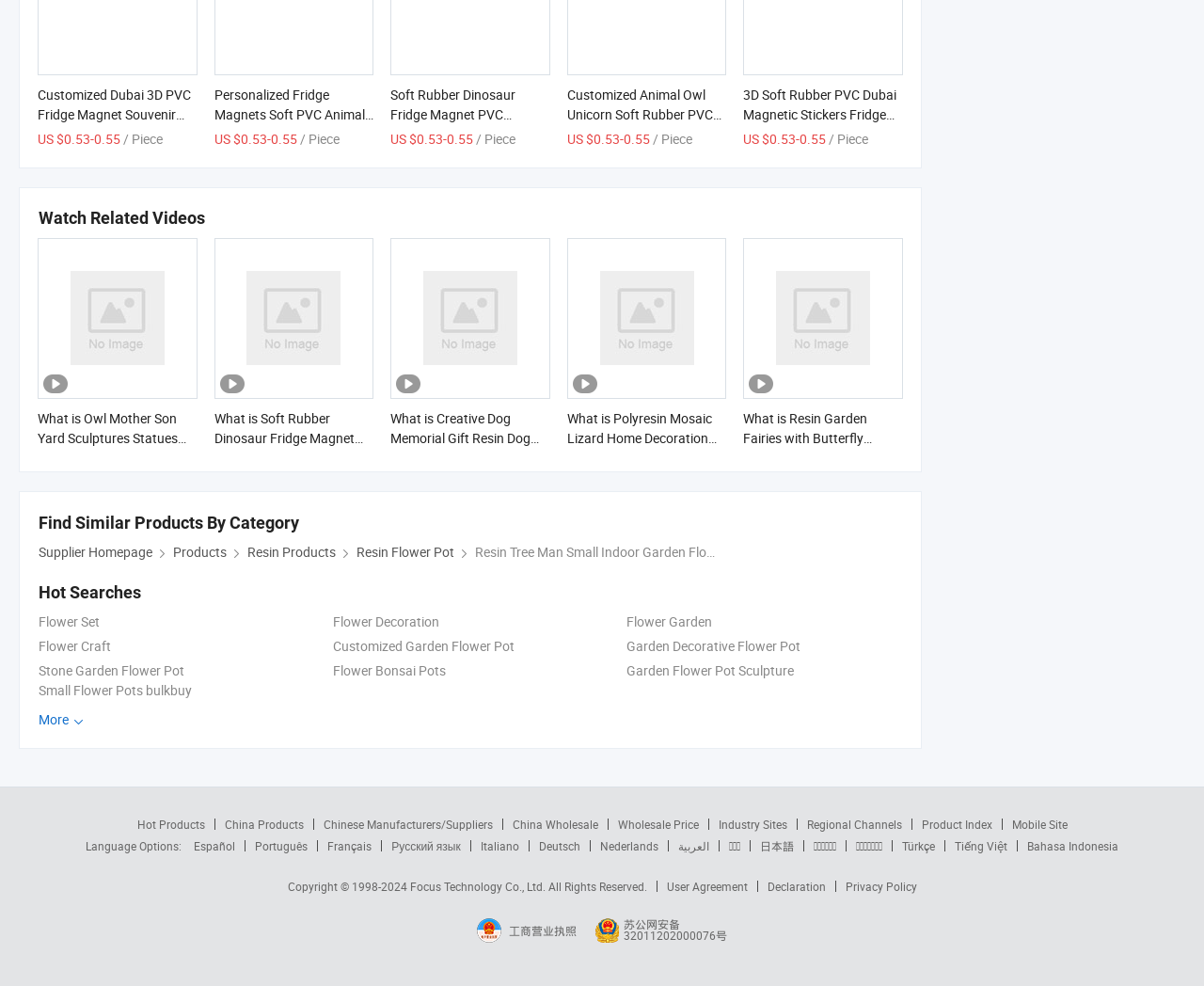What is the language of the webpage?
Using the picture, provide a one-word or short phrase answer.

Multiple